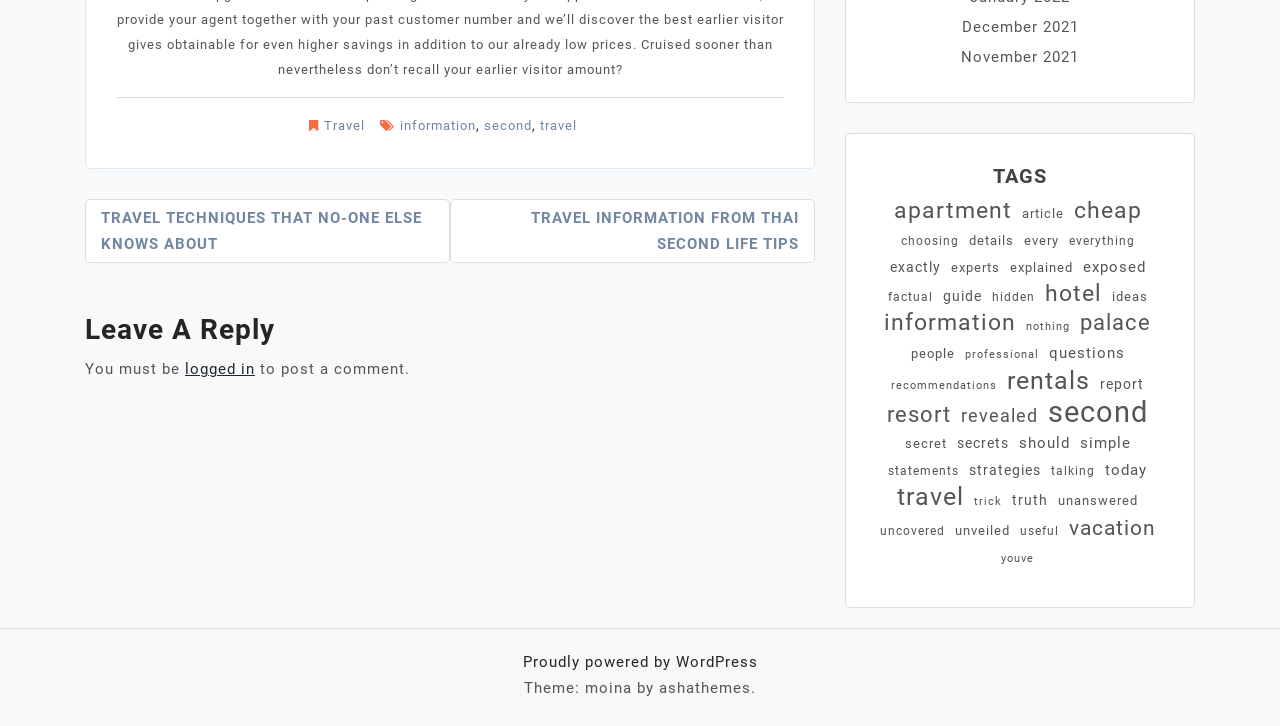Find the bounding box coordinates for the area that must be clicked to perform this action: "Click on 'December 2021' link".

[0.751, 0.025, 0.843, 0.05]